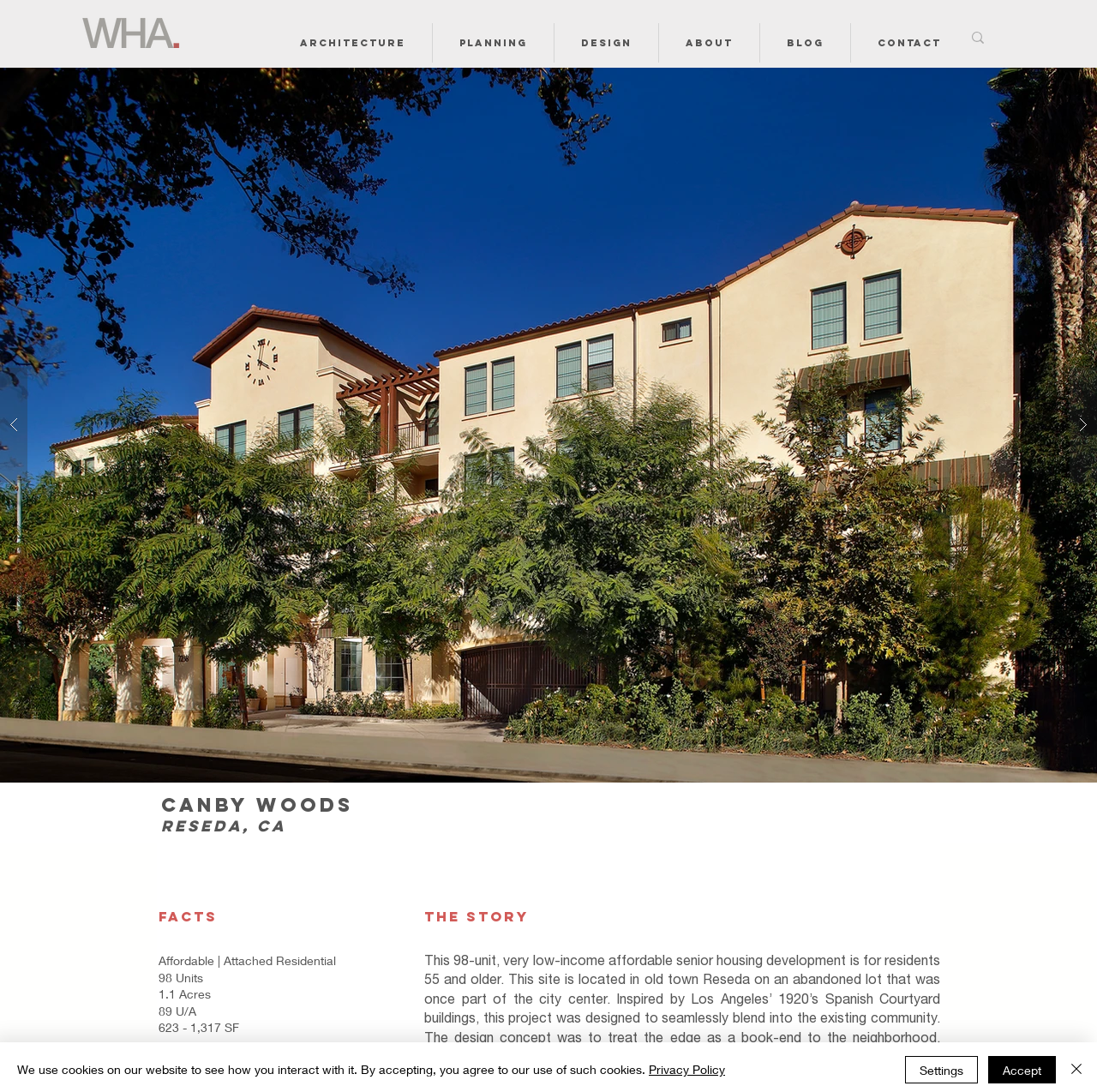Generate a thorough caption that explains the contents of the webpage.

This webpage is about Canby Woods, an affordable senior housing development in Reseda, California. At the top left, there is a link to WHA Architects Planners Designers, accompanied by their logo. Next to it, a navigation menu is located, with options for Architecture, Planning, Design, About, Blog, and Contact.

On the top right, there is a search bar with a magnifying glass icon. Below the navigation menu, a slideshow gallery takes up most of the page, with two arrow buttons on the left and right sides to navigate through the images. The slideshow displays images related to Canby Woods, with a play button at the bottom right corner.

Above the slideshow, there are two headings: "Canby Woods" and "Reseda, CA". Below the slideshow, there are several sections of text. The first section is titled "FACTS" and lists details about the development, including the number of units, acreage, and square footage. The next section is titled "SERVICES", but there is no additional information provided.

The following section is titled "THE STORY" and provides a brief description of the development, including its inspiration from 1920's Spanish Courtyard buildings and its design concept. At the bottom of the page, there are links to the Privacy Policy and buttons to Accept, Settings, and Close.